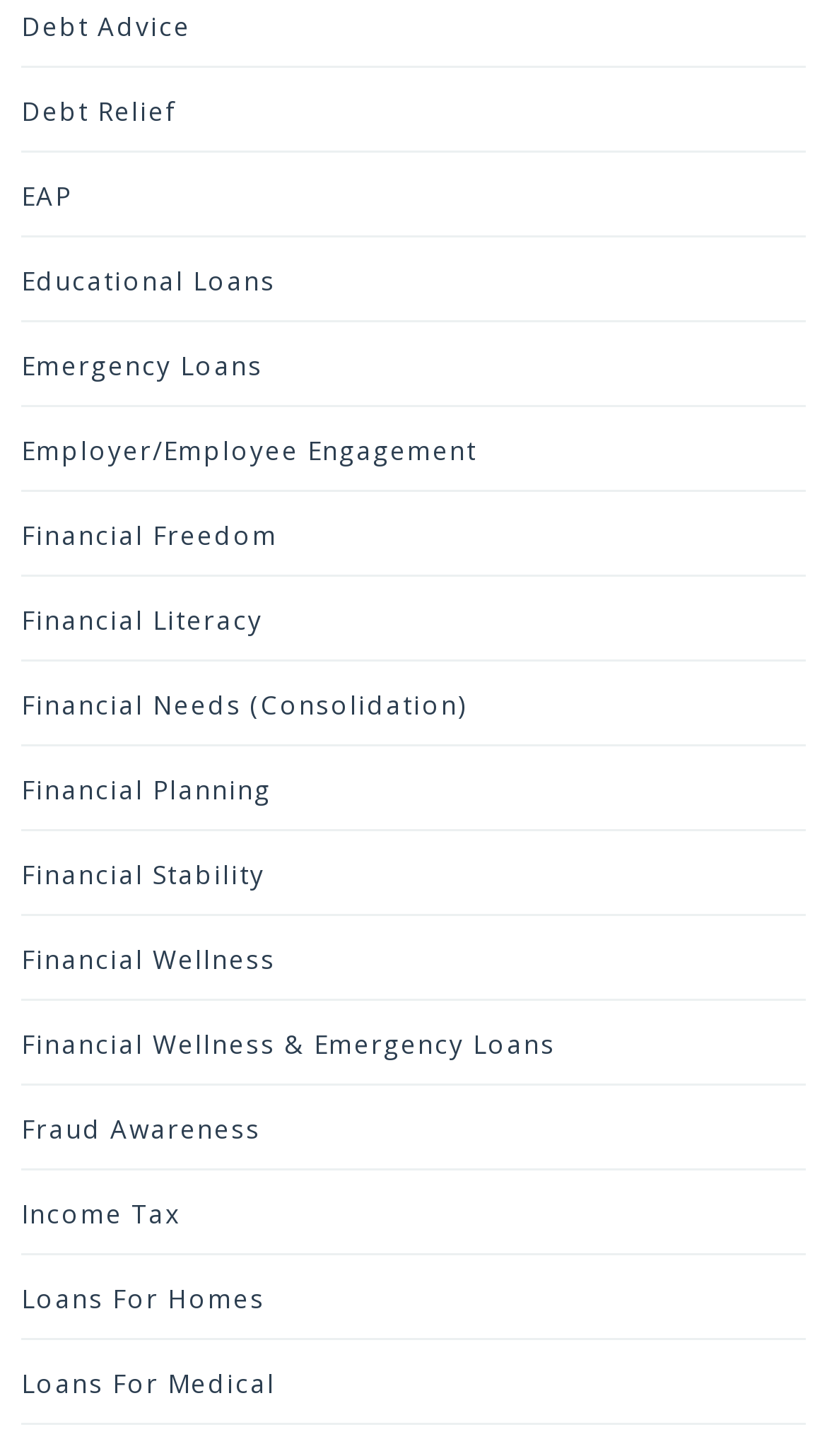Determine the bounding box coordinates of the clickable region to carry out the instruction: "Discover Financial Wellness".

[0.026, 0.629, 0.974, 0.686]